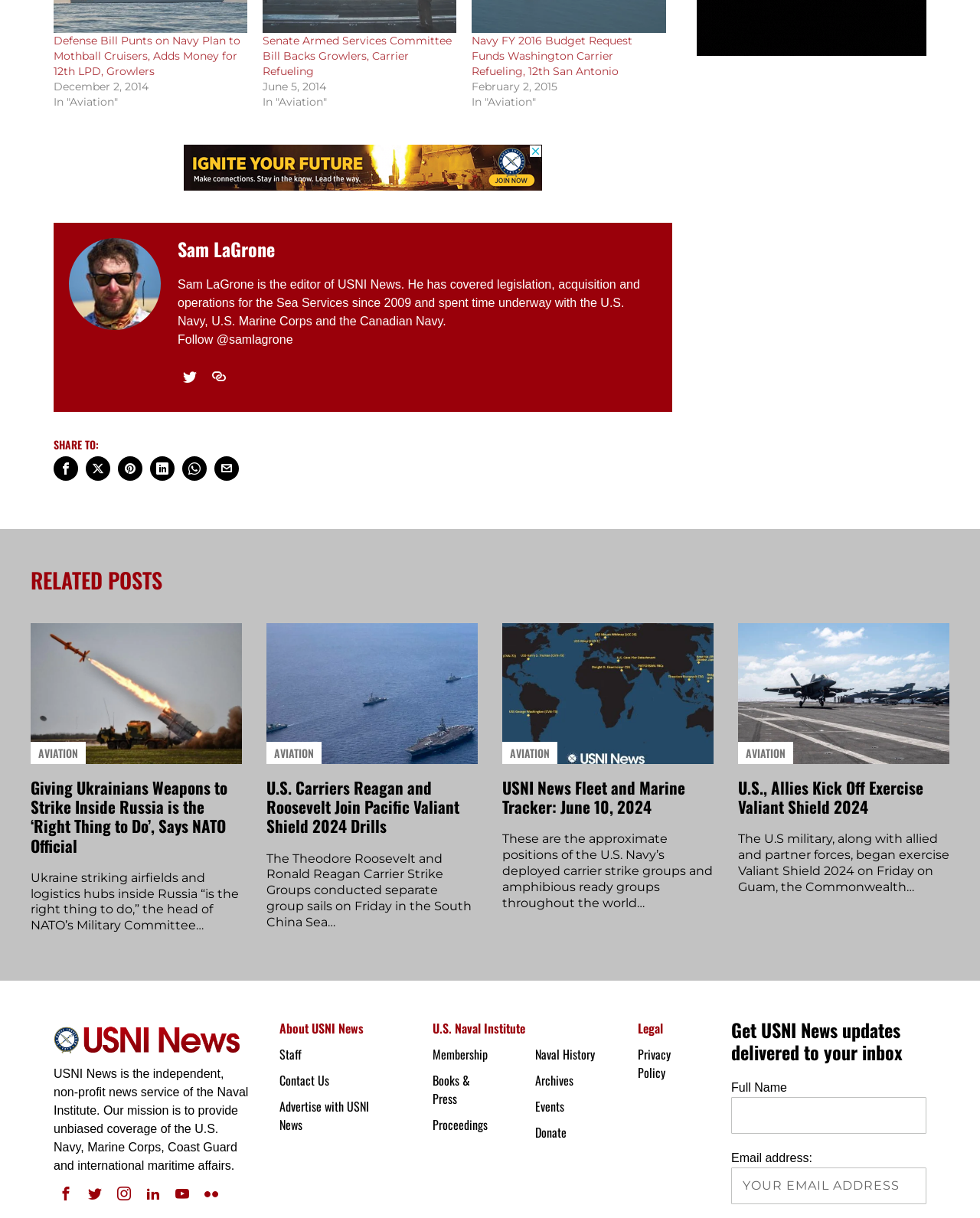Locate the coordinates of the bounding box for the clickable region that fulfills this instruction: "Visit the US Naval Institute website".

[0.441, 0.837, 0.536, 0.852]